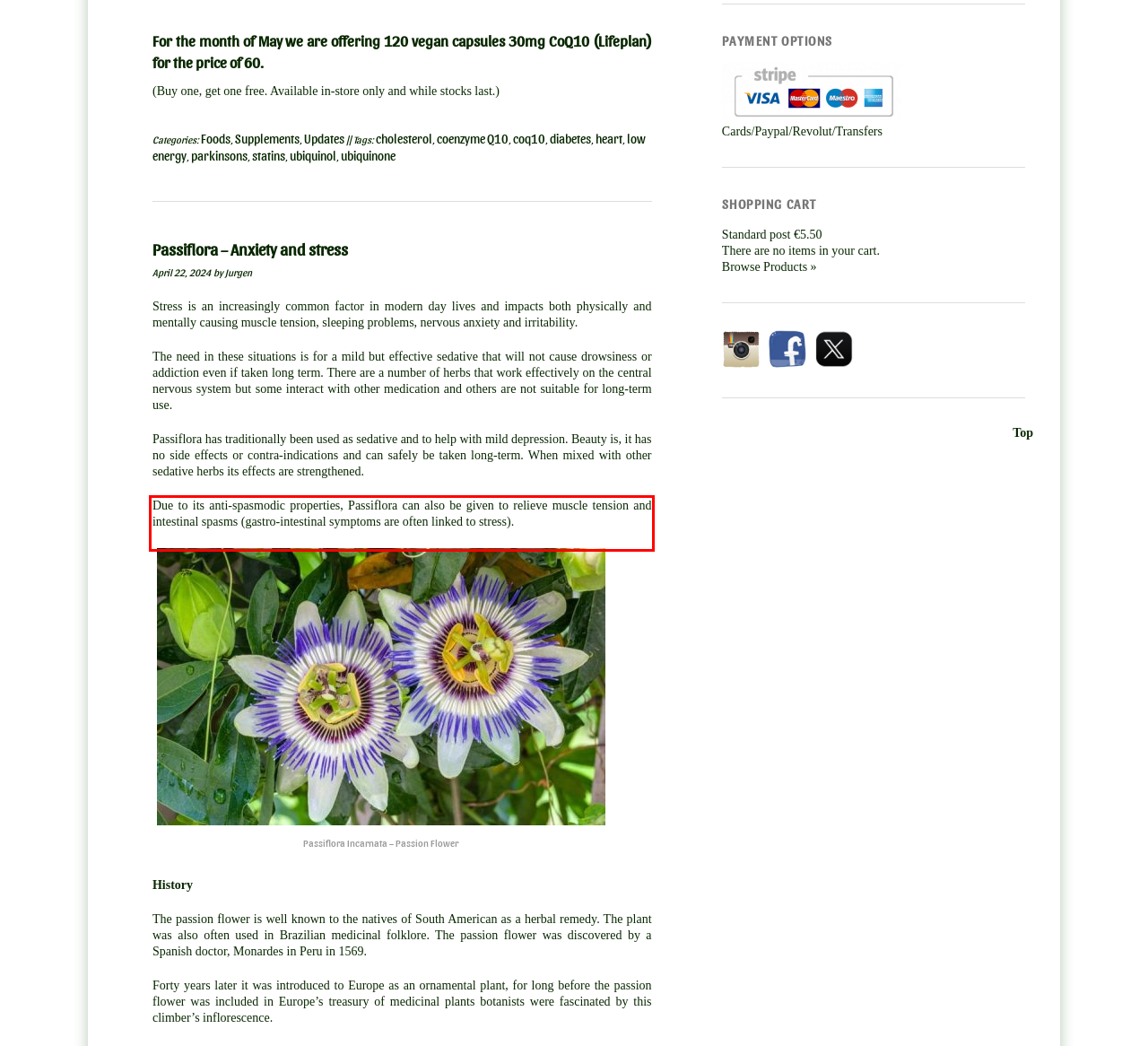You have a webpage screenshot with a red rectangle surrounding a UI element. Extract the text content from within this red bounding box.

Due to its anti-spasmodic properties, Passiflora can also be given to relieve muscle tension and intestinal spasms (gastro-intestinal symptoms are often linked to stress).